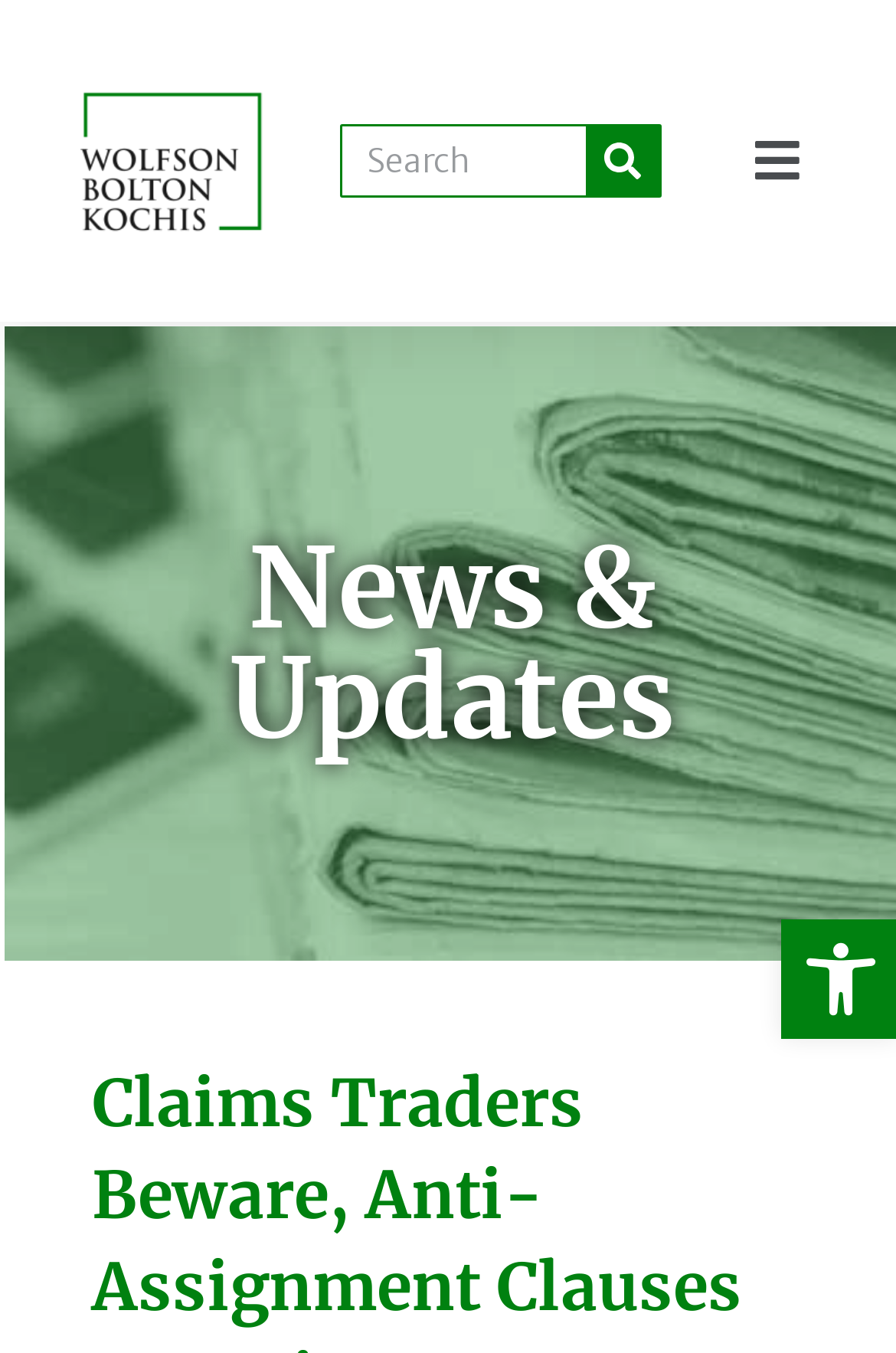Create an elaborate caption that covers all aspects of the webpage.

This webpage appears to be a news article or blog post from Wolfson Bolton Kochis, a law firm. At the top left corner, there is a logo of the law firm, accompanied by a link to the firm's website. 

To the right of the logo, there is a search bar with a search button and a magnifying glass icon. Below the search bar, there is a heading titled "News & Updates". 

At the top right corner, there is a button to toggle the menu, and an image related to accessibility tools. 

The main content of the webpage is not explicitly described in the accessibility tree, but based on the meta description, it likely discusses a recent opinion from the U.S. Bankruptcy Court for the District of Delaware, specifically related to claims trading and anti-assignment clauses.